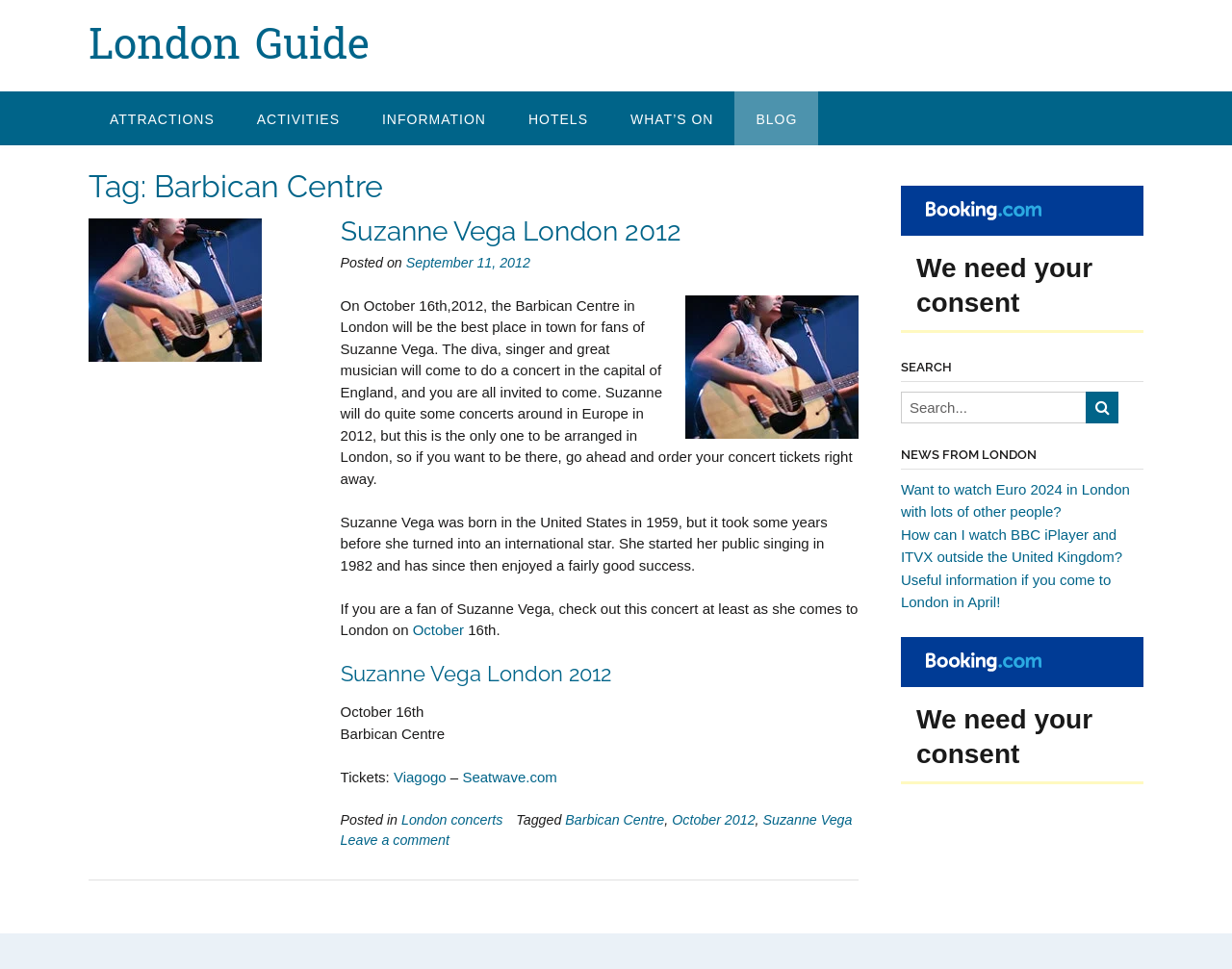What is the main topic of this webpage?
Based on the image, answer the question with as much detail as possible.

Based on the webpage structure and content, it appears that the main topic of this webpage is related to the Barbican Centre Archives, which is a London-based cultural institution. The webpage contains various links and articles related to events, concerts, and information about the Barbican Centre.